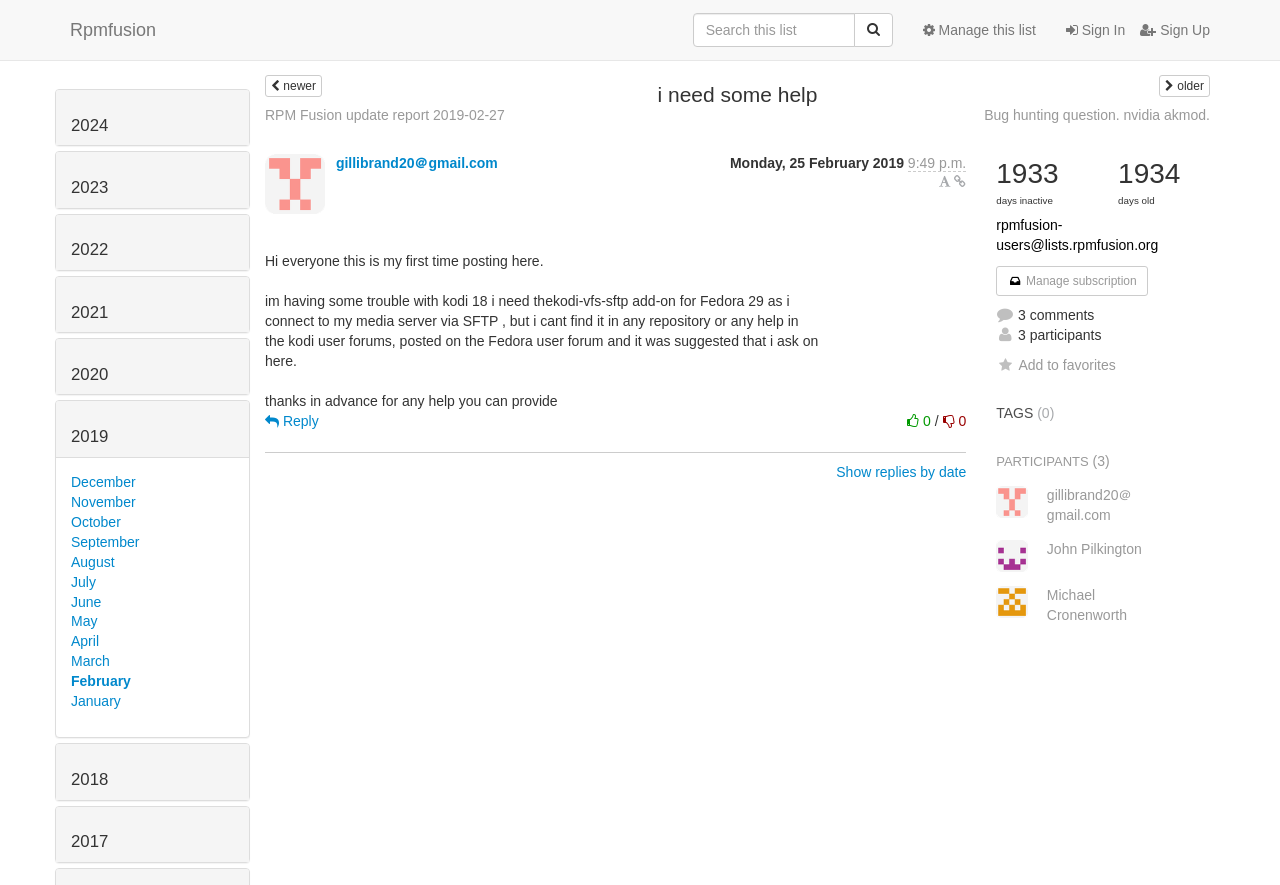Given the description: "Show replies by date", determine the bounding box coordinates of the UI element. The coordinates should be formatted as four float numbers between 0 and 1, [left, top, right, bottom].

[0.653, 0.524, 0.755, 0.542]